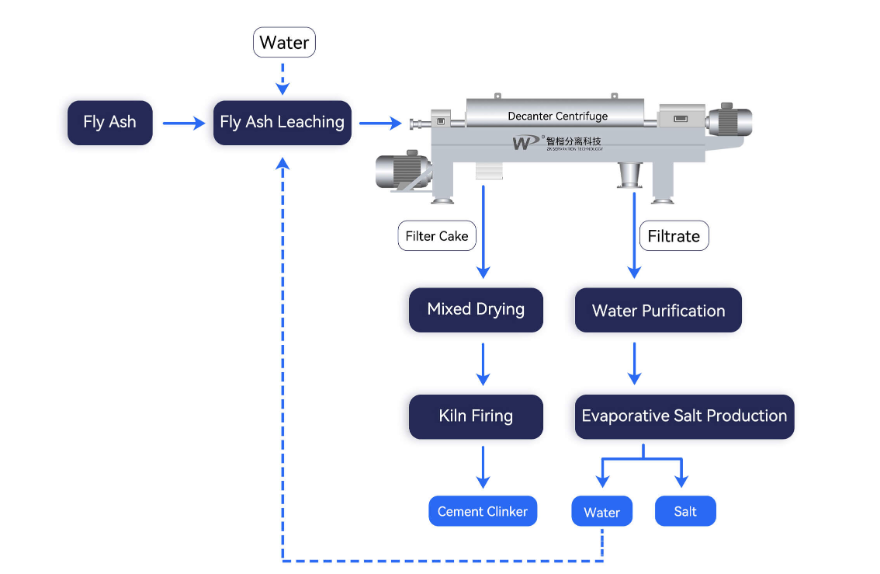What are the two end products resulting from the water purification pathway? From the image, respond with a single word or brief phrase.

Water and salt